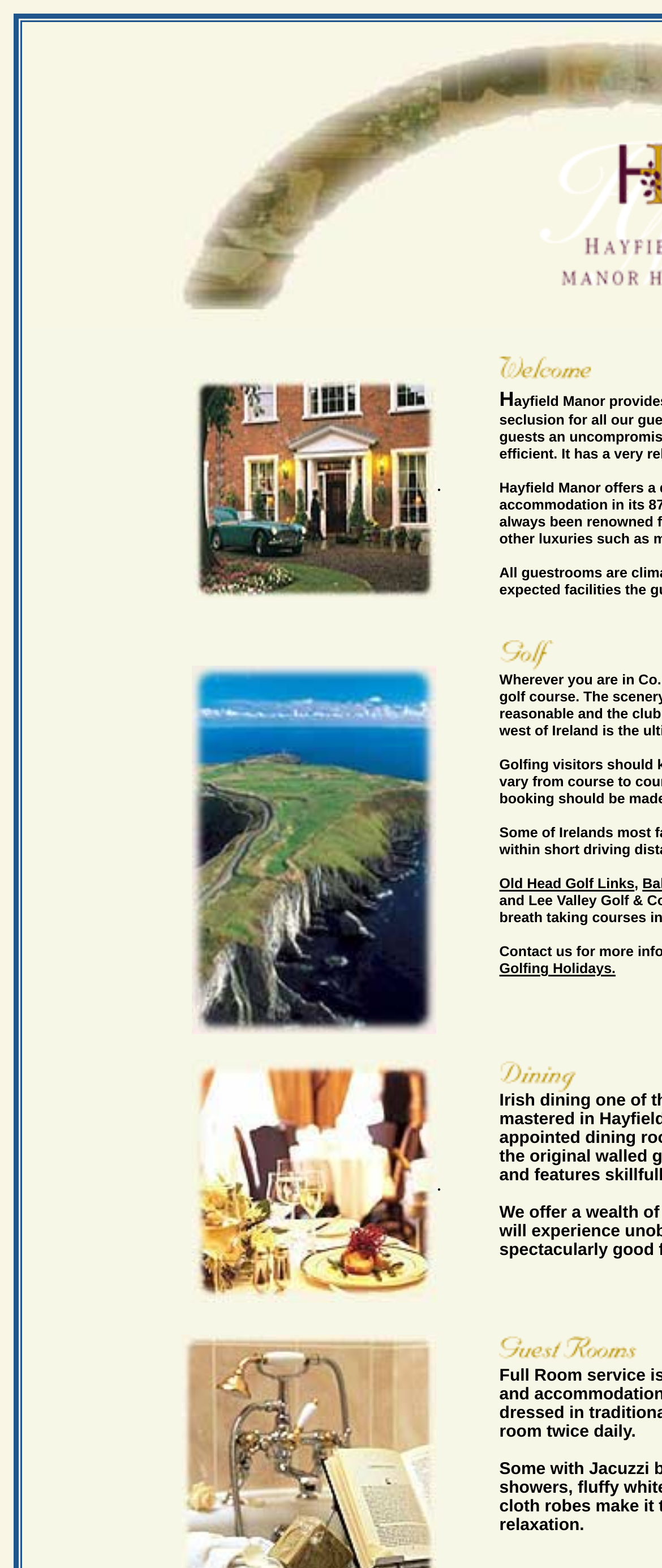Identify the bounding box coordinates for the UI element mentioned here: "Golfing Holidays.". Provide the coordinates as four float values between 0 and 1, i.e., [left, top, right, bottom].

[0.754, 0.612, 0.93, 0.623]